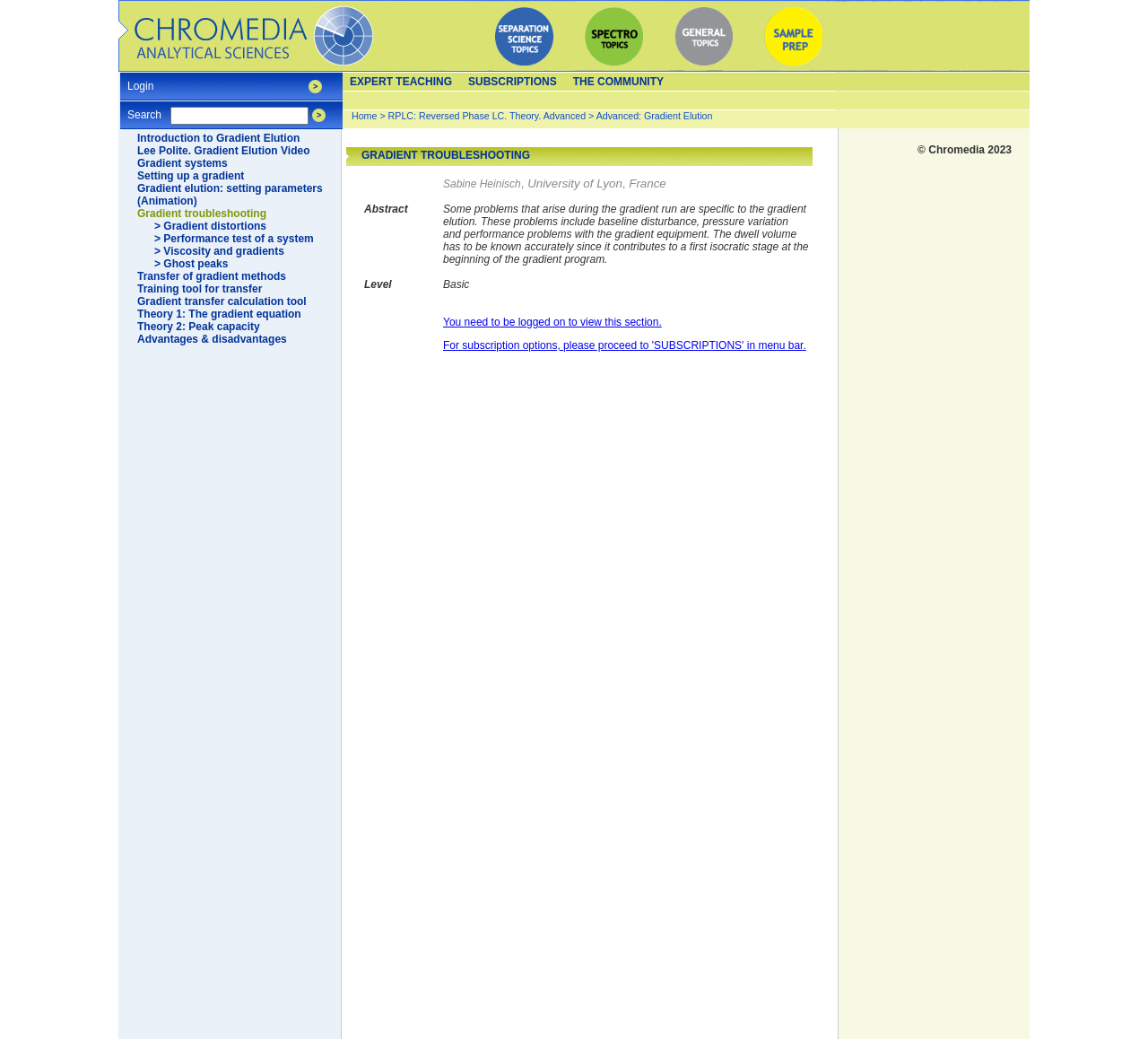Please identify the bounding box coordinates of where to click in order to follow the instruction: "Go to the 'Home' page".

[0.306, 0.106, 0.328, 0.117]